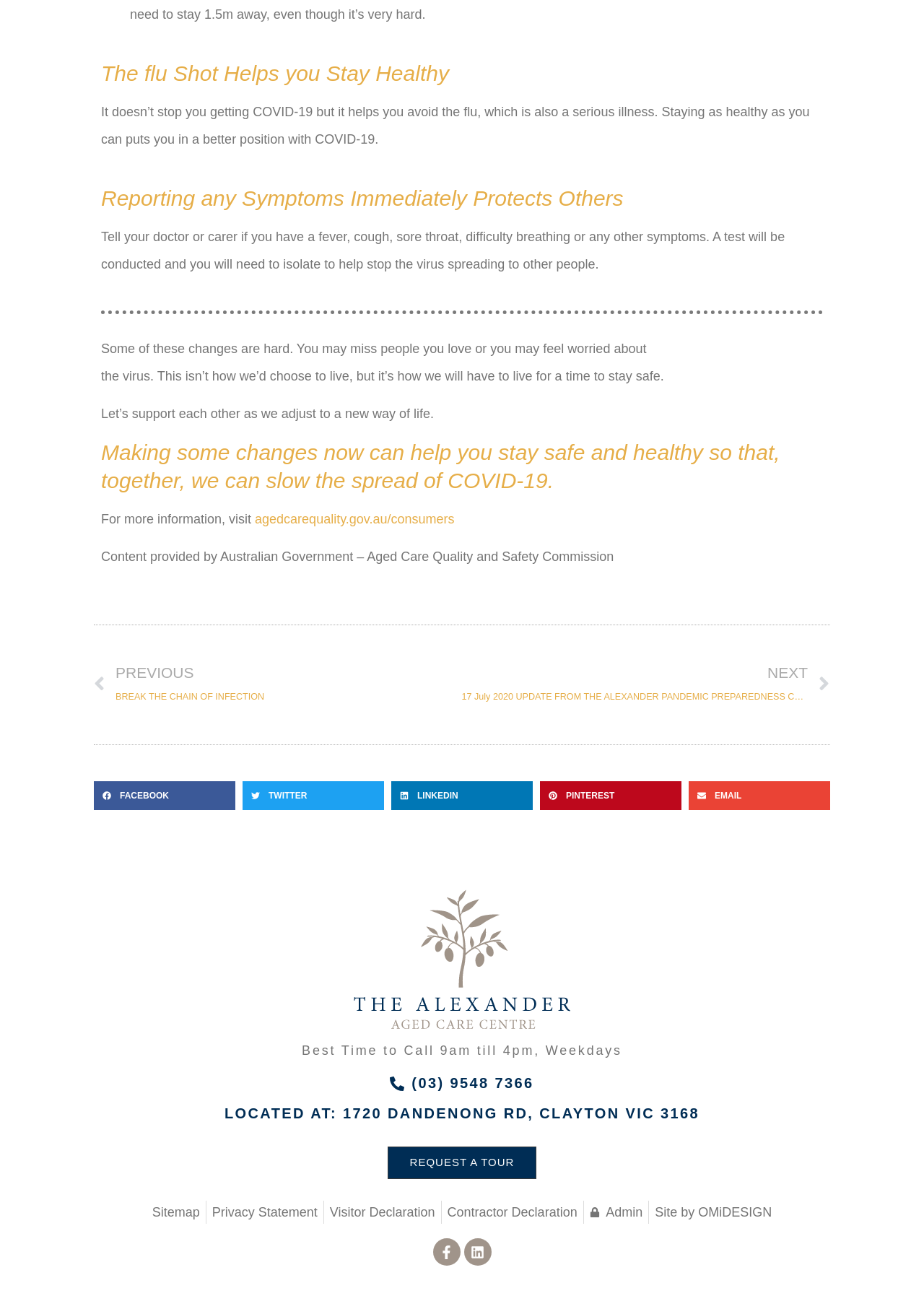Find the bounding box coordinates of the element you need to click on to perform this action: 'Click the 'REQUEST A TOUR' link'. The coordinates should be represented by four float values between 0 and 1, in the format [left, top, right, bottom].

[0.419, 0.876, 0.581, 0.901]